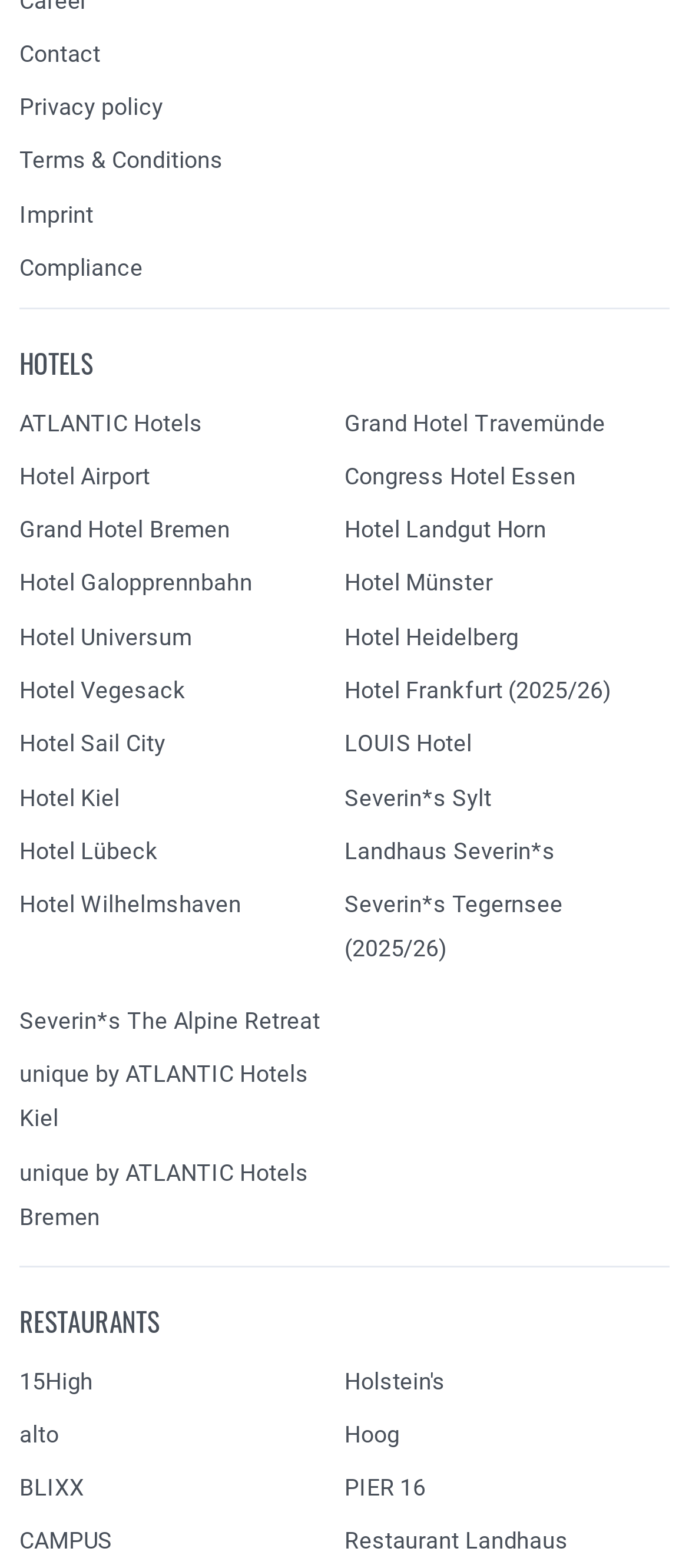Identify the bounding box for the UI element that is described as follows: "Hotel Kiel".

[0.028, 0.5, 0.174, 0.517]